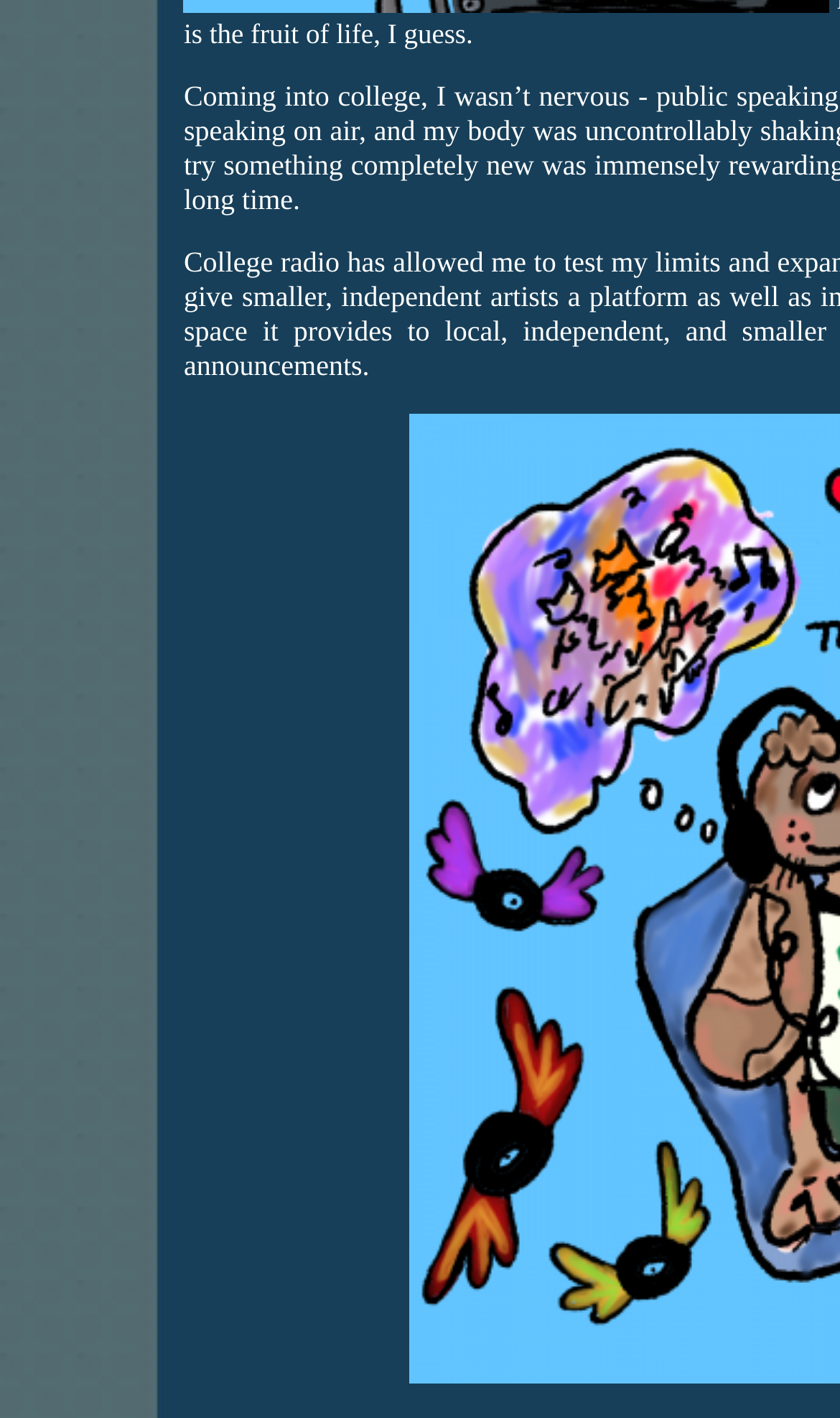Identify the bounding box for the UI element that is described as follows: "TikTok".

[0.348, 0.571, 0.571, 0.623]